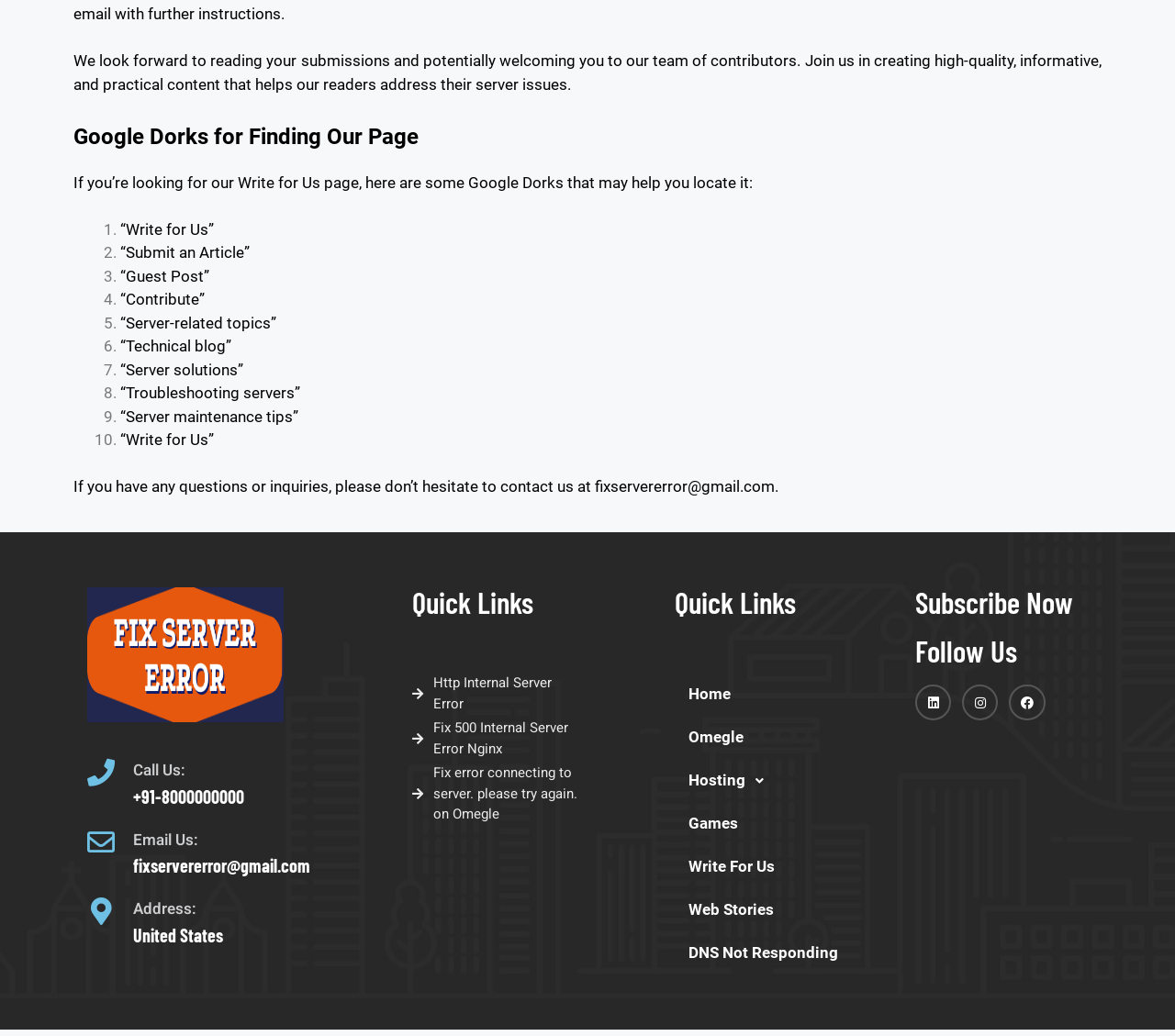Please provide a comprehensive response to the question below by analyzing the image: 
What is the contact email address for inquiries?

The contact email address for inquiries is fixservererror@gmail.com, which is provided at the bottom of the webpage.